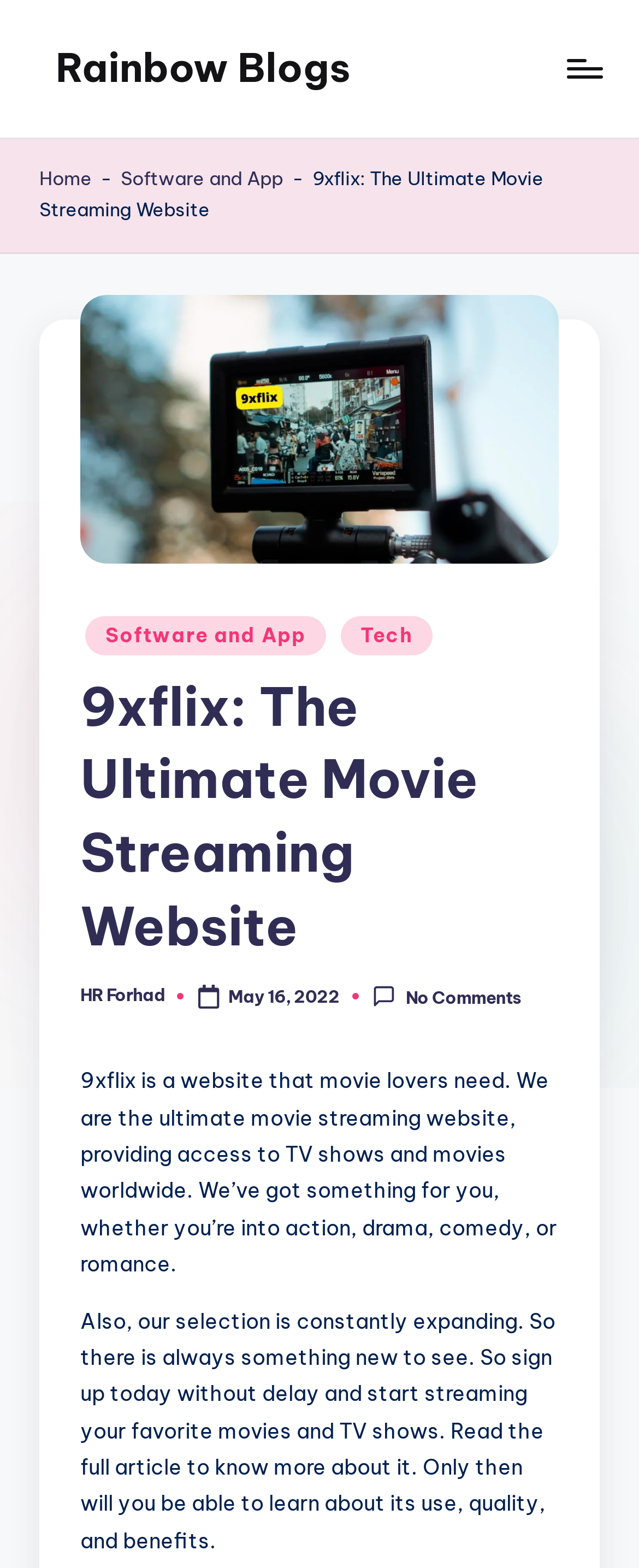Who posted the article?
Based on the screenshot, respond with a single word or phrase.

HR Forhad